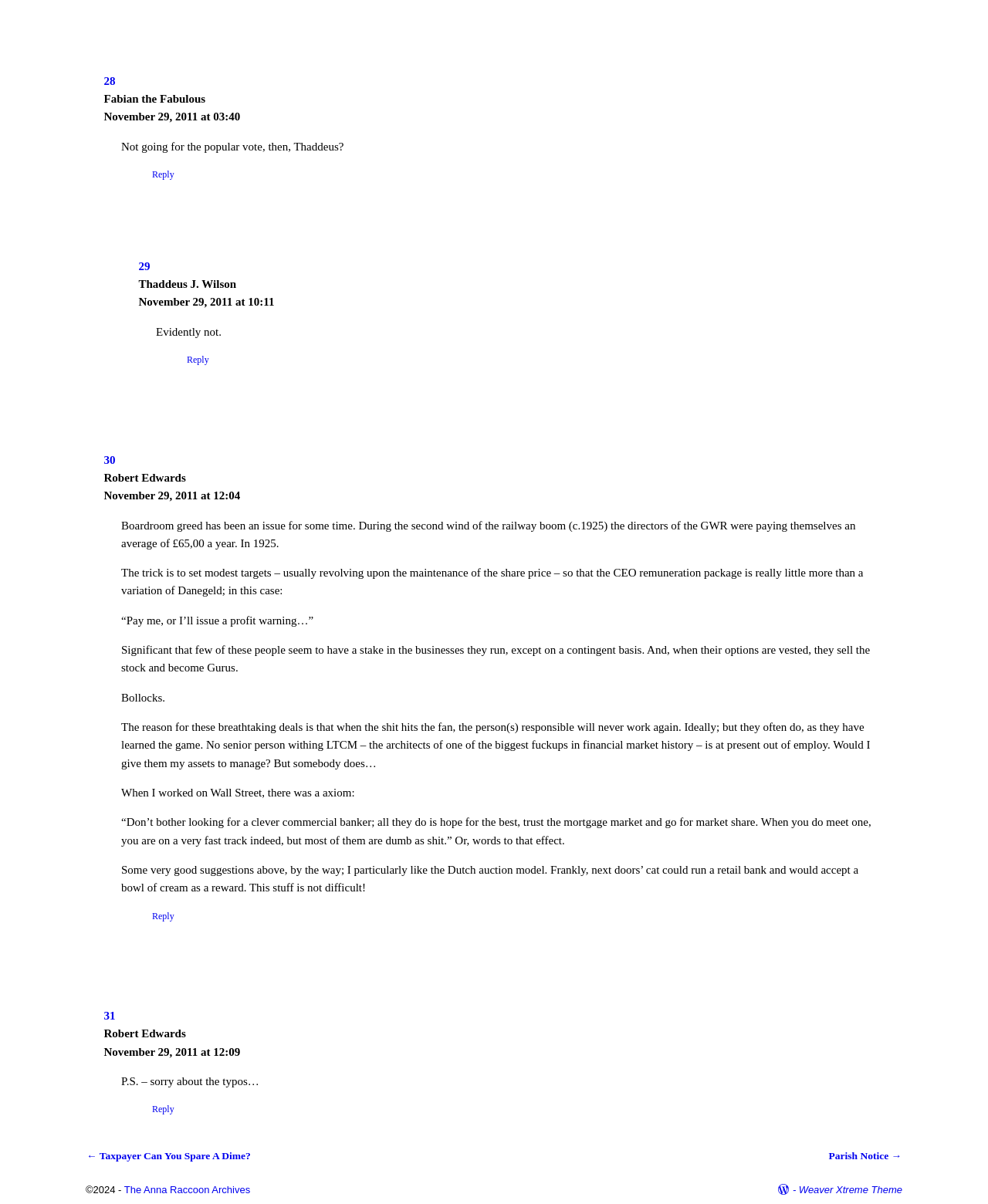Find the bounding box of the UI element described as: "Parish Notice →". The bounding box coordinates should be given as four float values between 0 and 1, i.e., [left, top, right, bottom].

[0.839, 0.955, 0.912, 0.965]